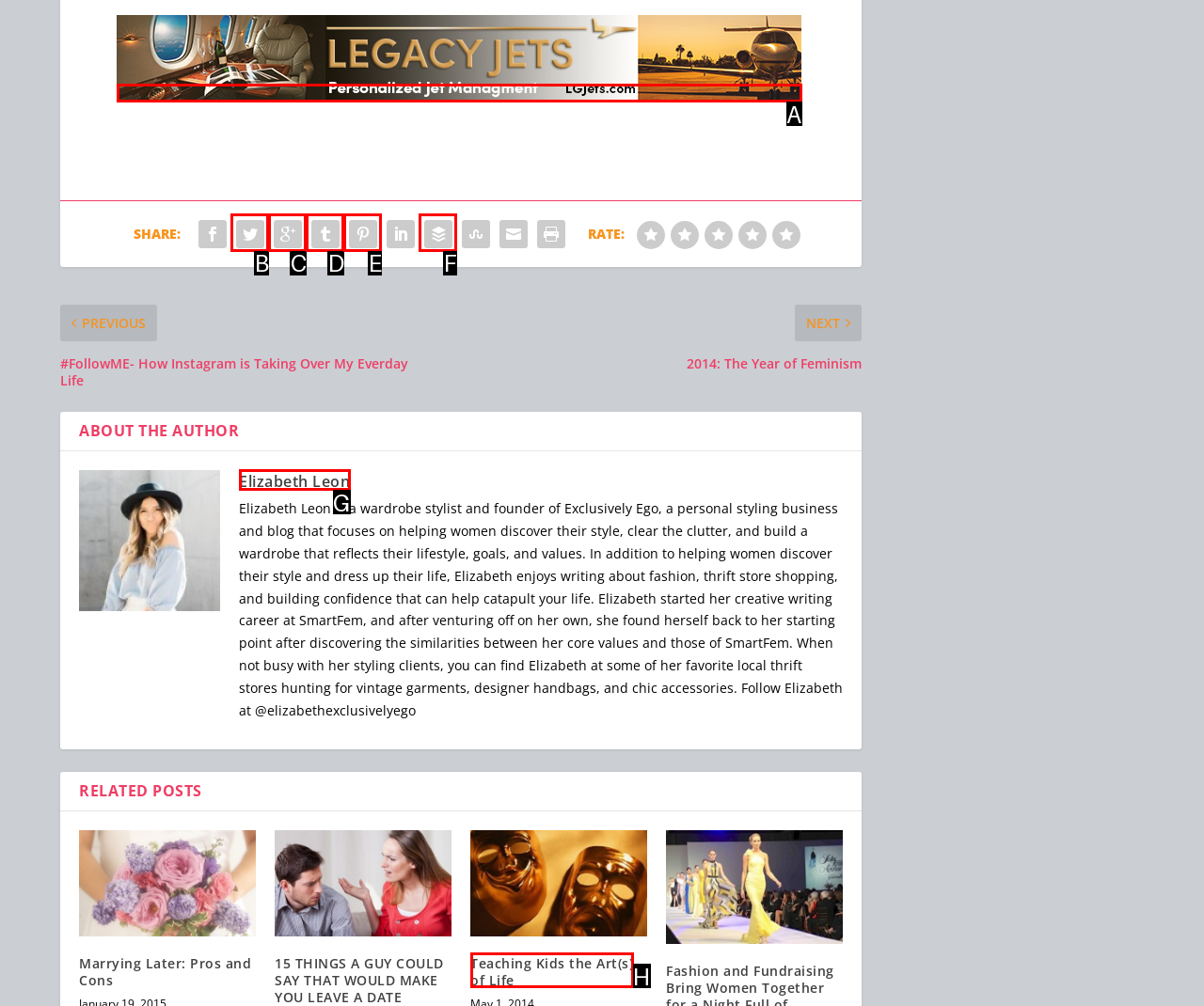Identify the HTML element that best matches the description: My Videos. Provide your answer by selecting the corresponding letter from the given options.

None